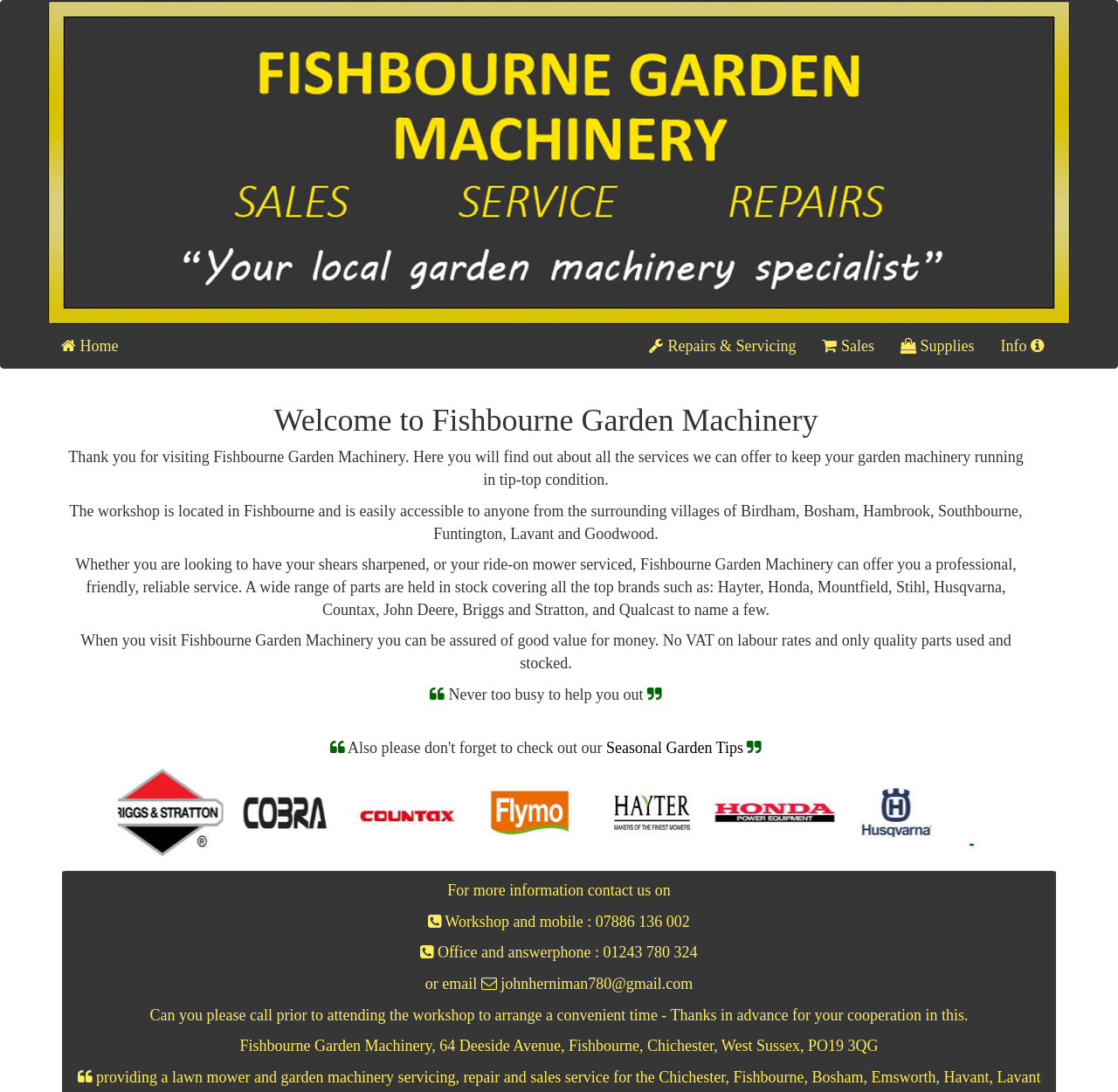Identify the bounding box coordinates of the area that should be clicked in order to complete the given instruction: "Click the ABOUT link". The bounding box coordinates should be four float numbers between 0 and 1, i.e., [left, top, right, bottom].

None